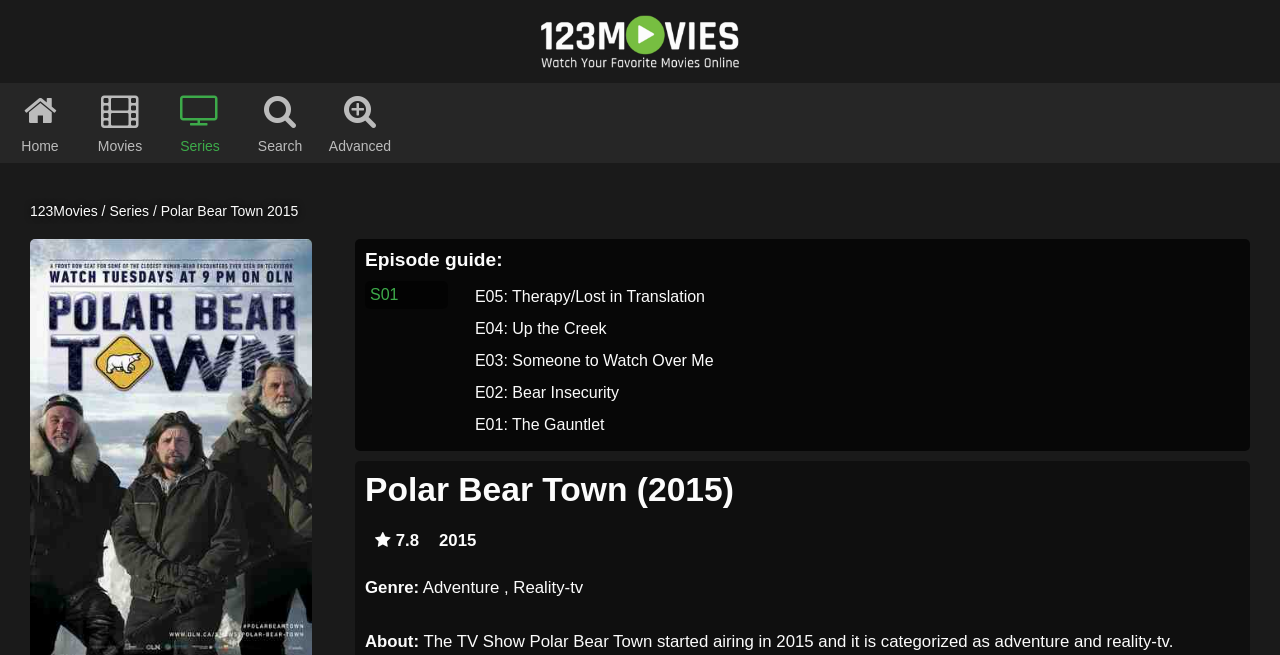Based on the element description, predict the bounding box coordinates (top-left x, top-left y, bottom-right x, bottom-right y) for the UI element in the screenshot: E05: Therapy/Lost in Translation

[0.354, 0.429, 0.969, 0.478]